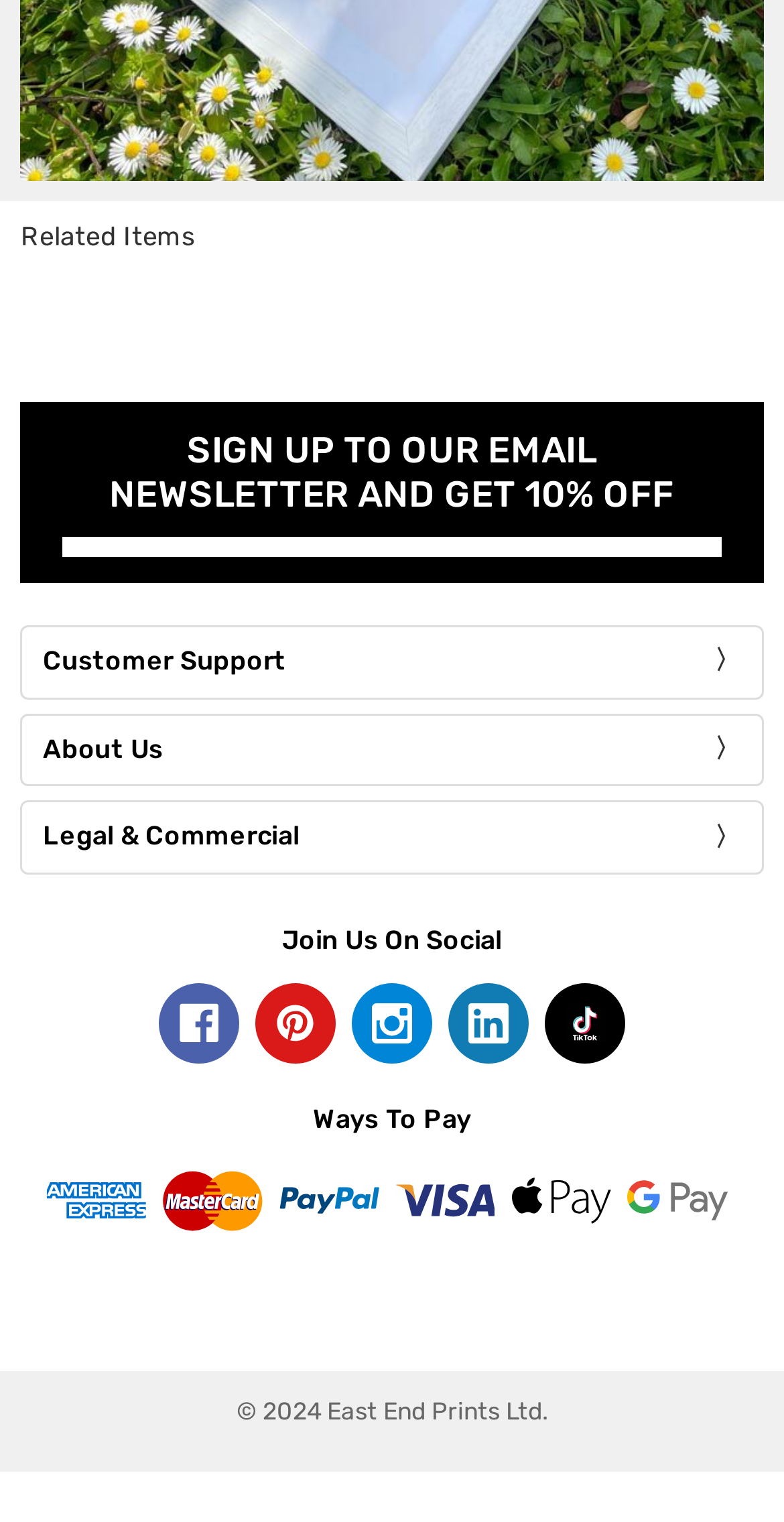Answer the question below in one word or phrase:
What payment methods are accepted on the webpage?

Multiple